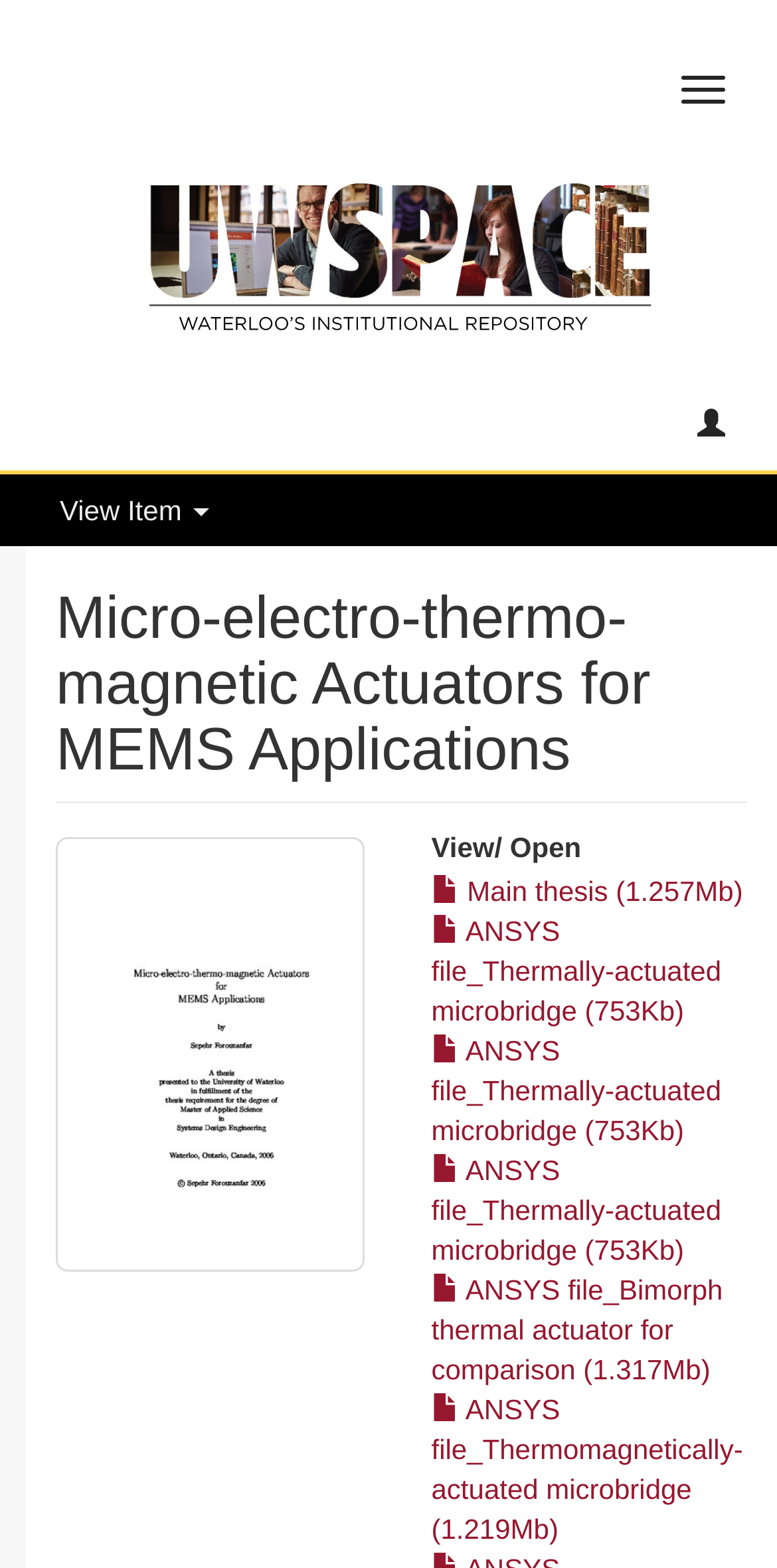Please respond to the question using a single word or phrase:
How many links are available on this webpage?

7